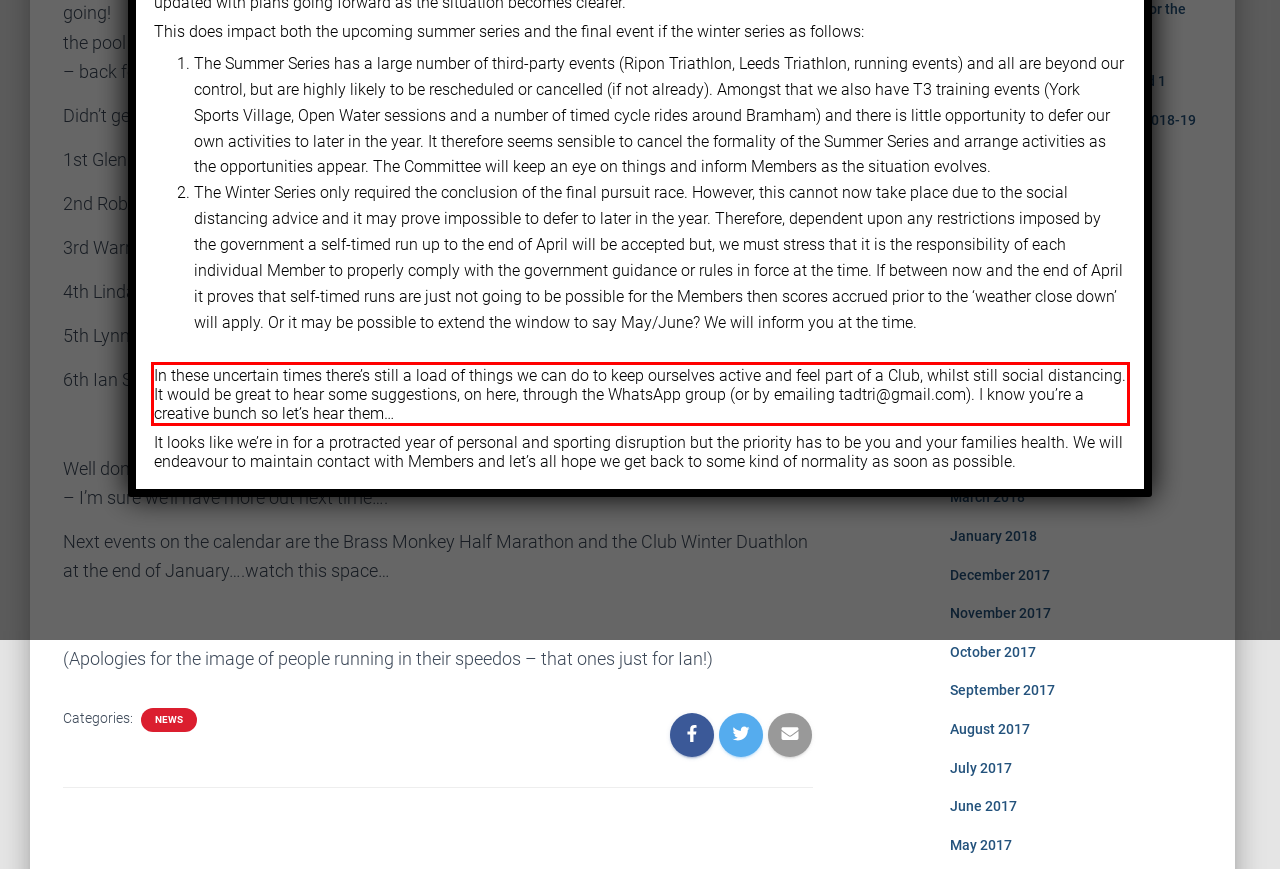By examining the provided screenshot of a webpage, recognize the text within the red bounding box and generate its text content.

In these uncertain times there’s still a load of things we can do to keep ourselves active and feel part of a Club, whilst still social distancing. It would be great to hear some suggestions, on here, through the WhatsApp group (or by emailing tadtri@gmail.com). I know you’re a creative bunch so let’s hear them…